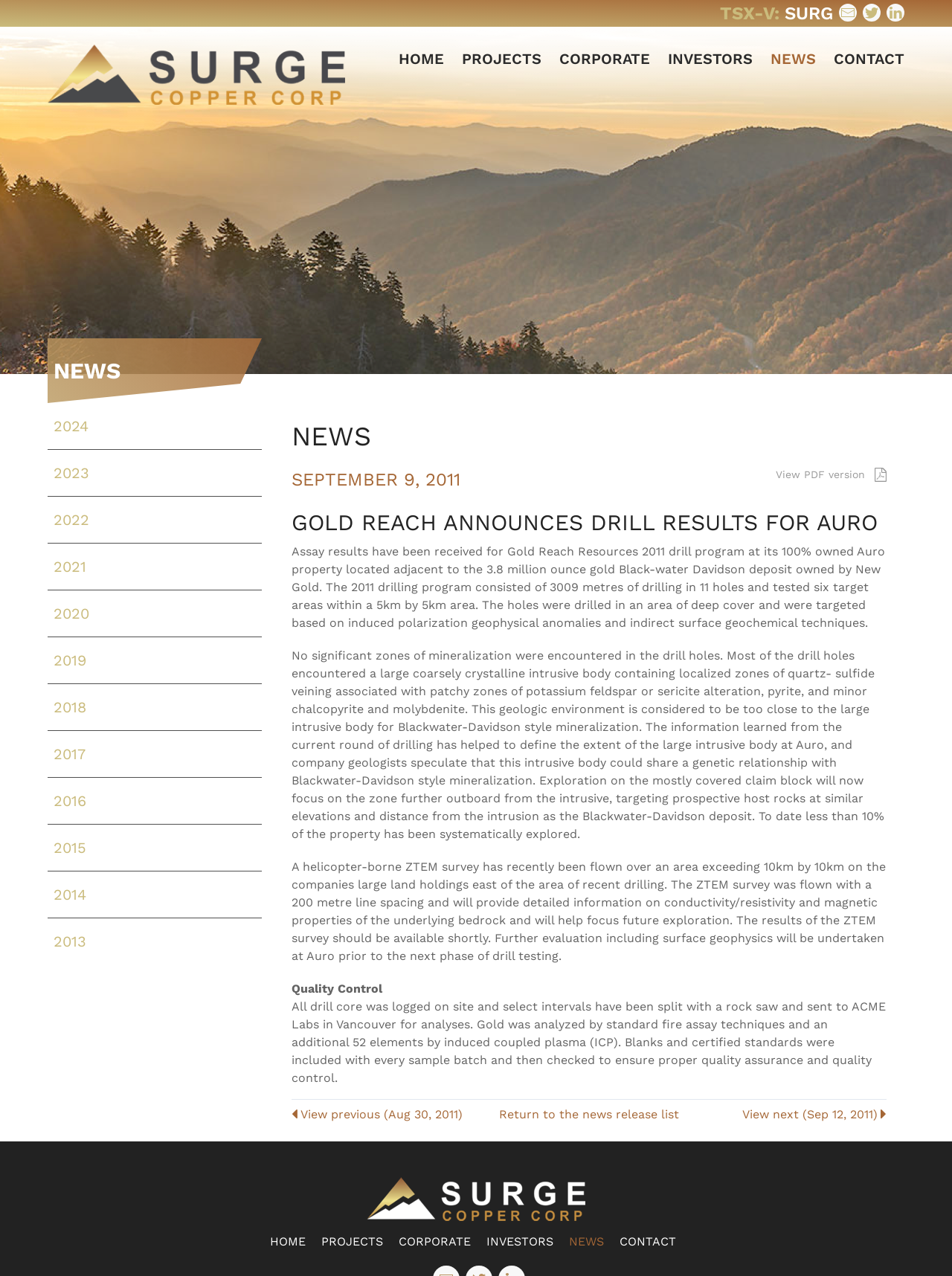Give a succinct answer to this question in a single word or phrase: 
What is the company's stock symbol?

SURG